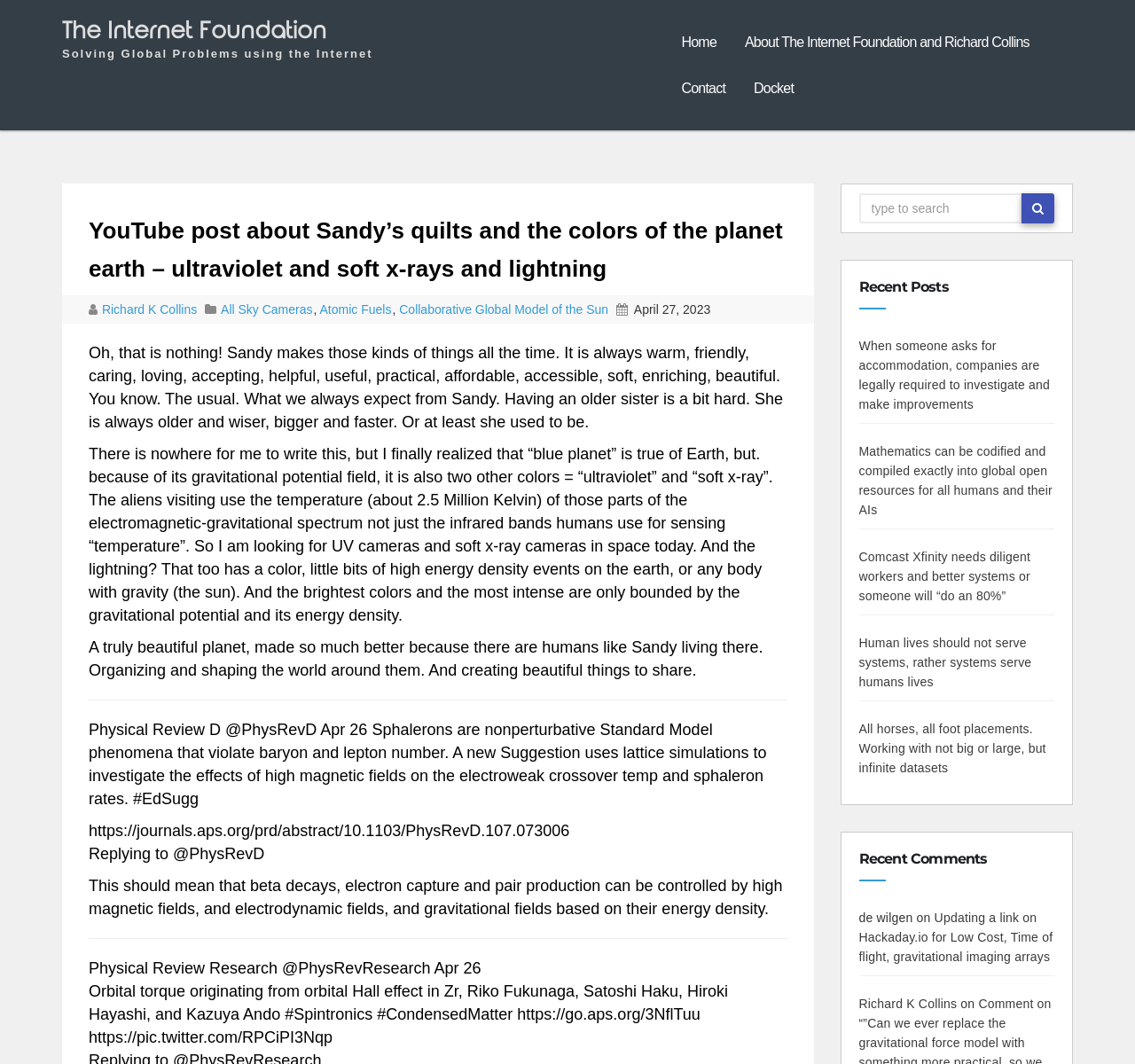What is the date mentioned in the text about Sandy's quilts?
Using the information from the image, provide a comprehensive answer to the question.

I found the answer by reading the text 'April 27, 2023' which is mentioned in the context of Sandy's quilts.